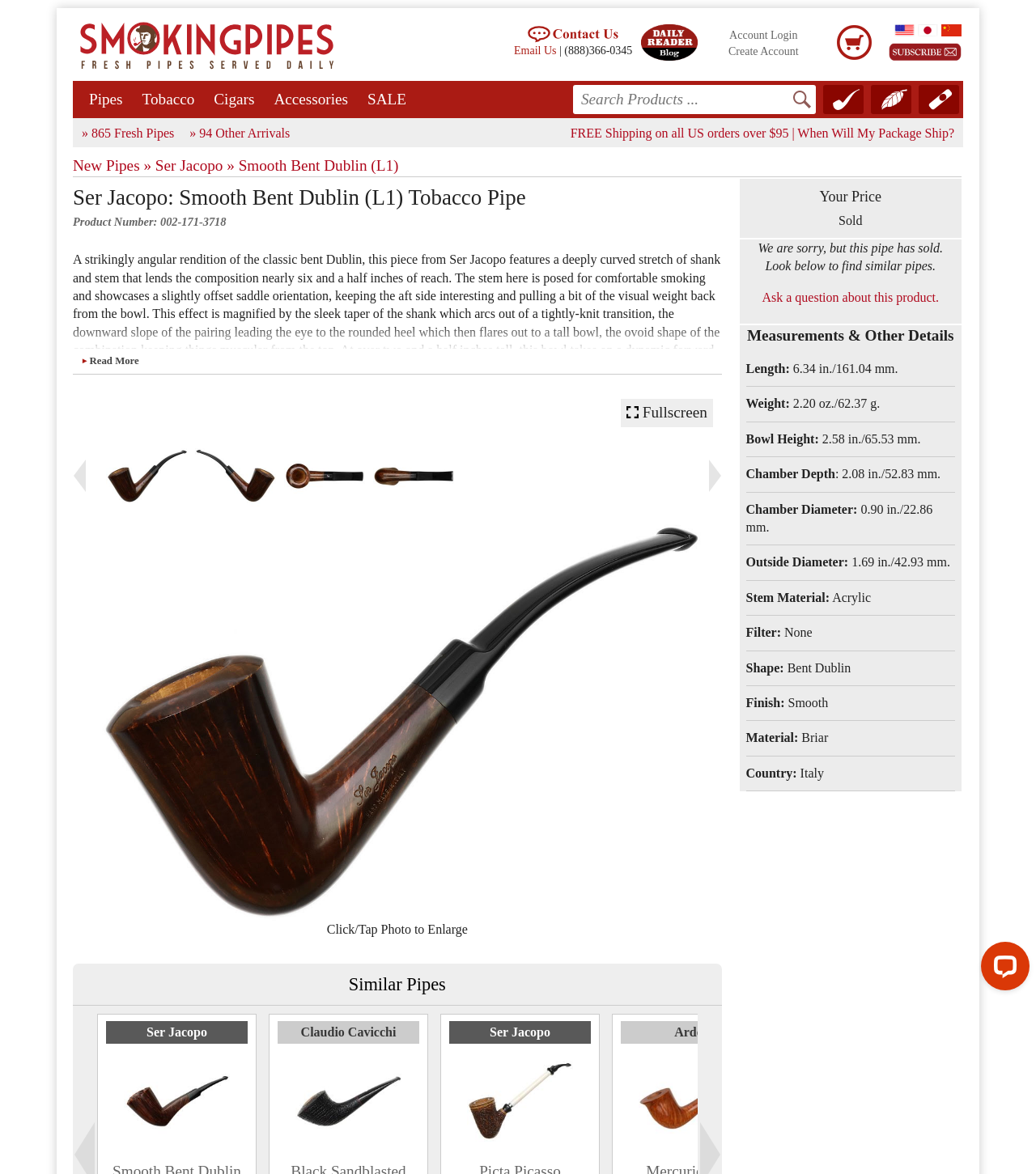Is the pipe sold out?
Please provide a comprehensive answer to the question based on the webpage screenshot.

I found that the pipe is sold out by looking at the 'Your Price' section, where it says 'Sold' and 'We are sorry, but this pipe has sold. Look below to find similar pipes.'.